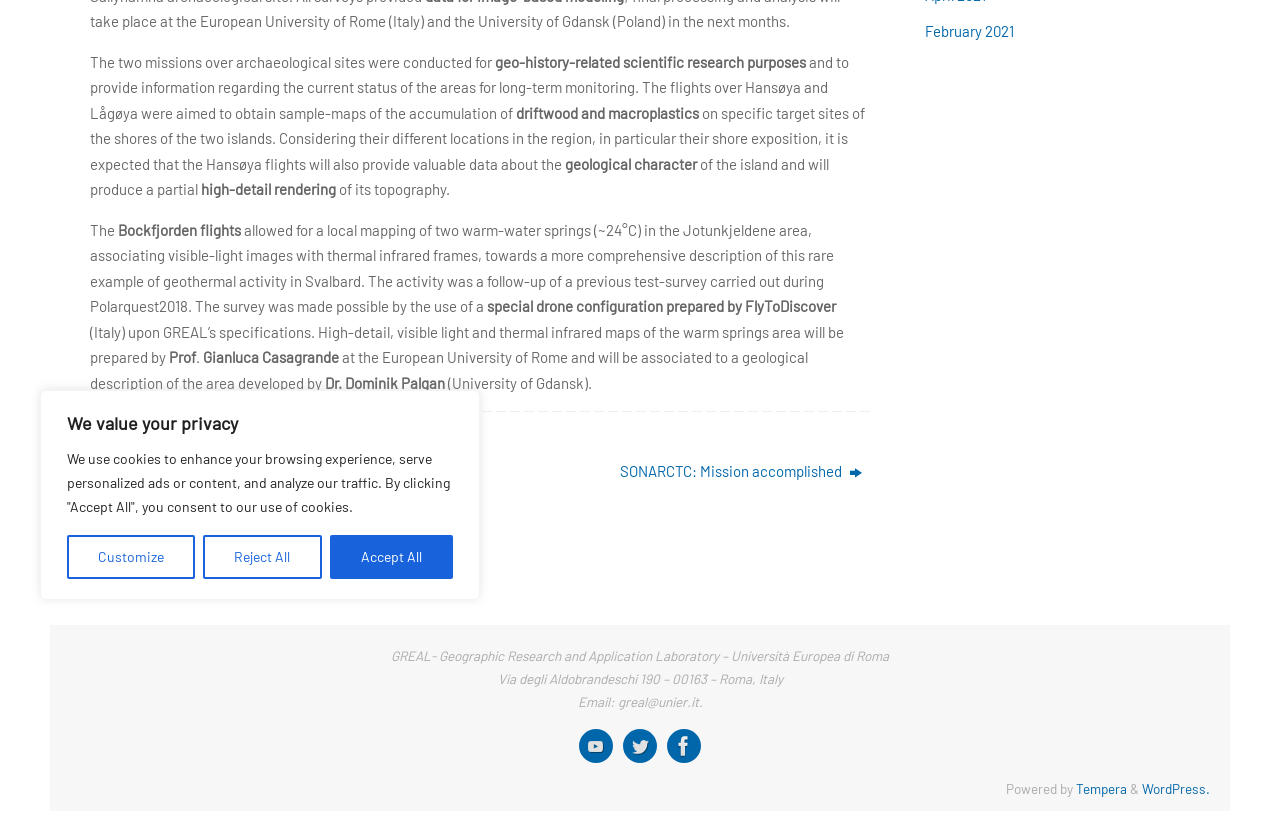Please determine the bounding box coordinates, formatted as (top-left x, top-left y, bottom-right x, bottom-right y), with all values as floating point numbers between 0 and 1. Identify the bounding box of the region described as: title="YouTube"

[0.452, 0.877, 0.479, 0.918]